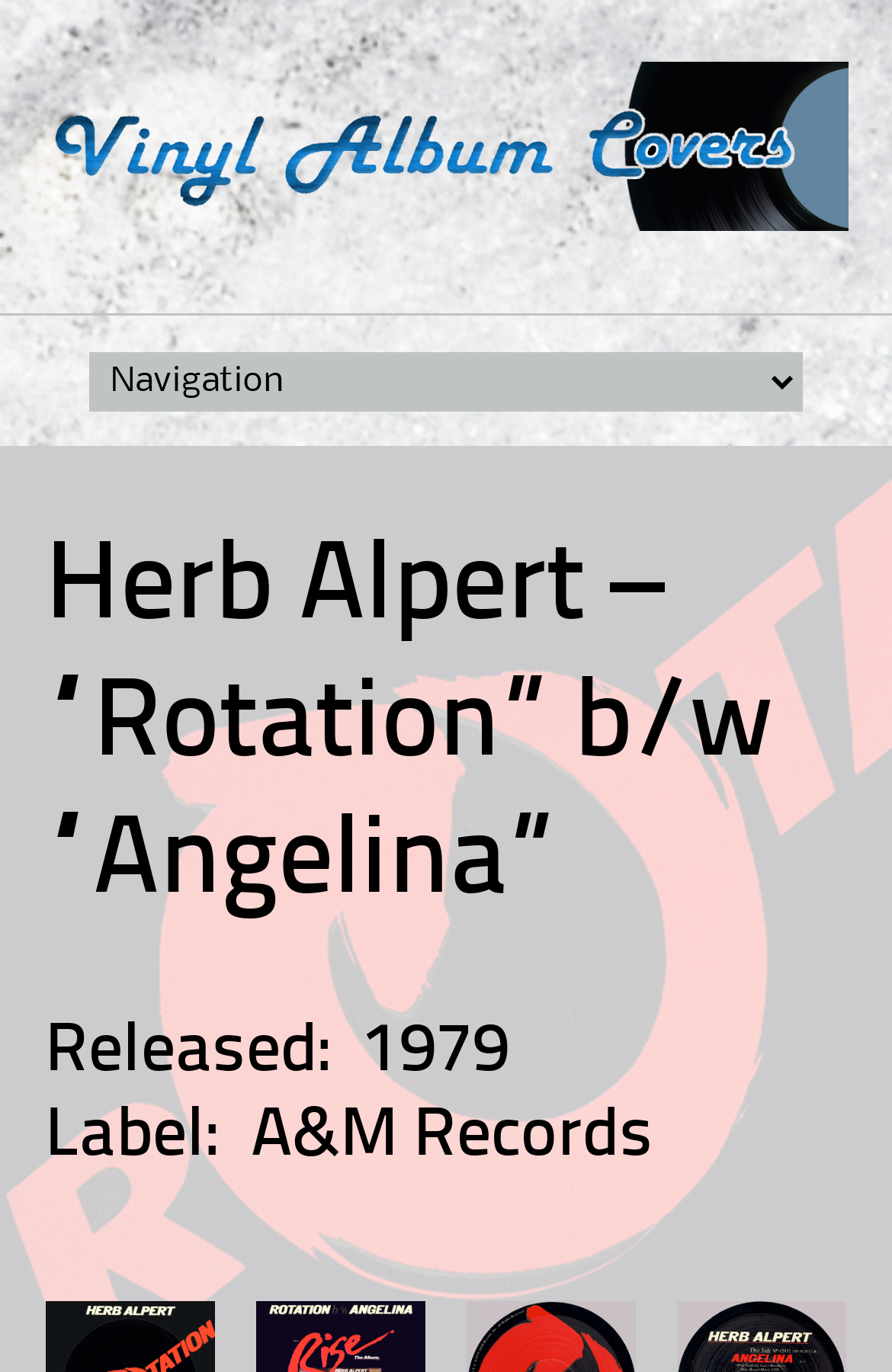What is the purpose of the link at the top?
Using the image, provide a concise answer in one word or a short phrase.

Skip to content